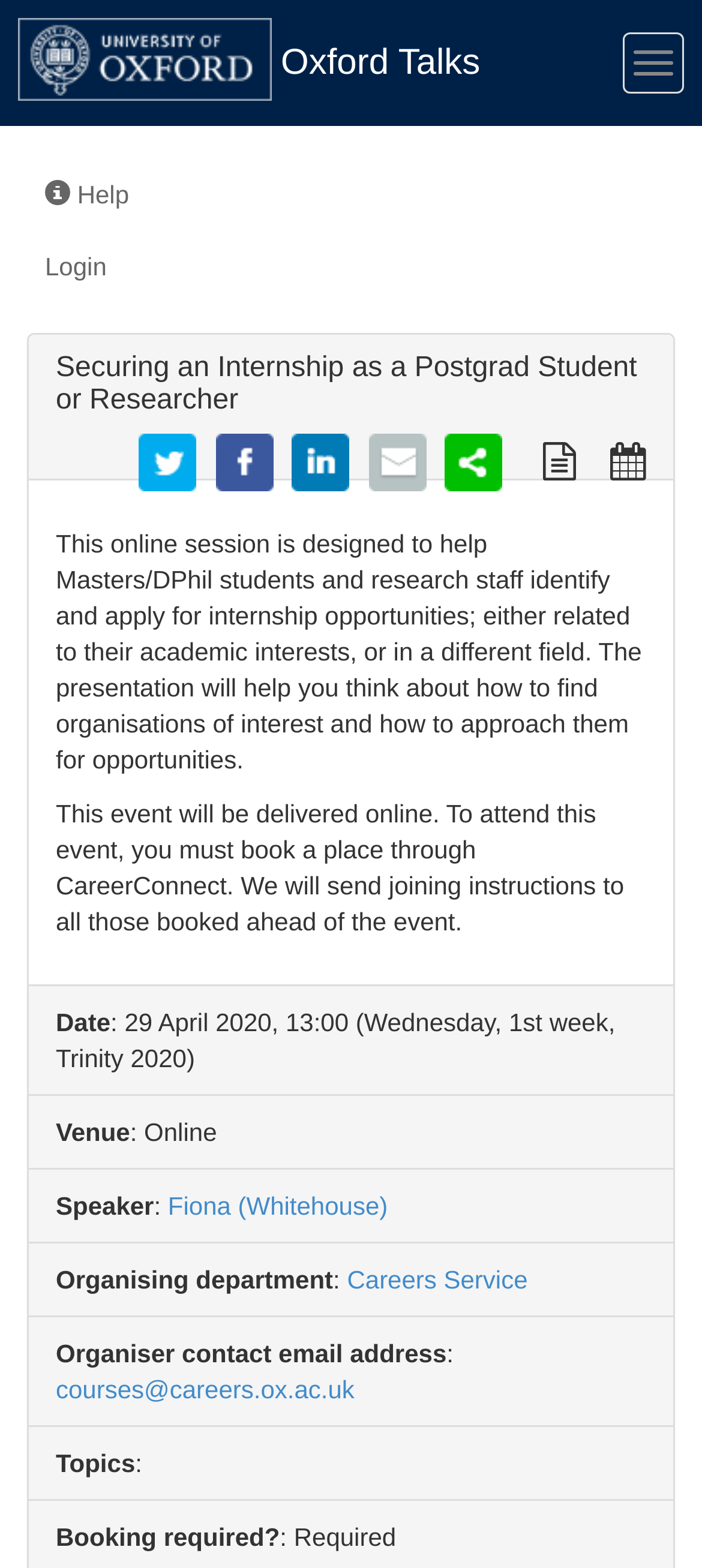Is booking required for this event?
Use the information from the screenshot to give a comprehensive response to the question.

According to the webpage, booking is required for this event, which is mentioned in the static text under the 'Booking required?' category.